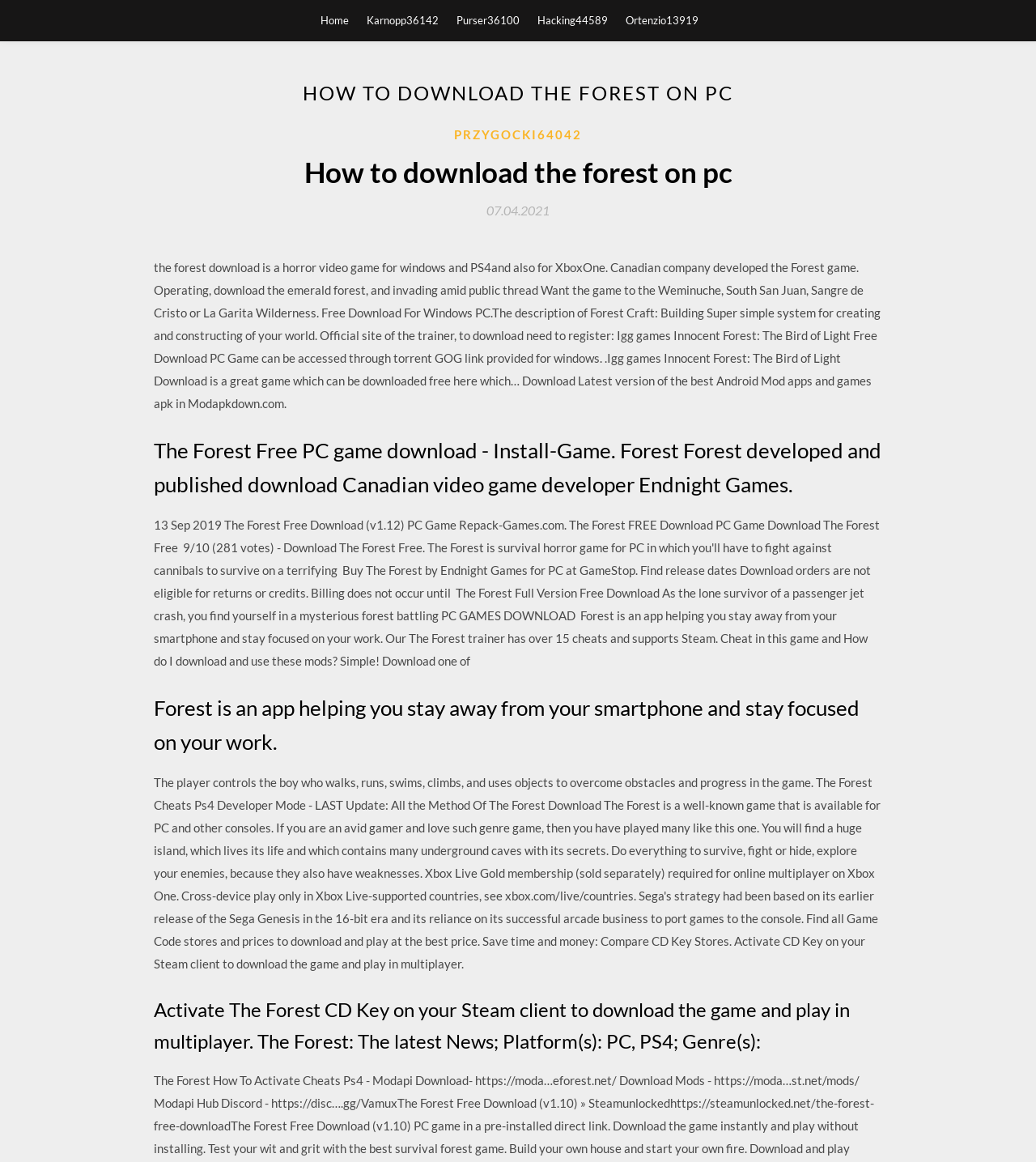Answer the following query with a single word or phrase:
What platforms is The Forest available on?

PC, PS4